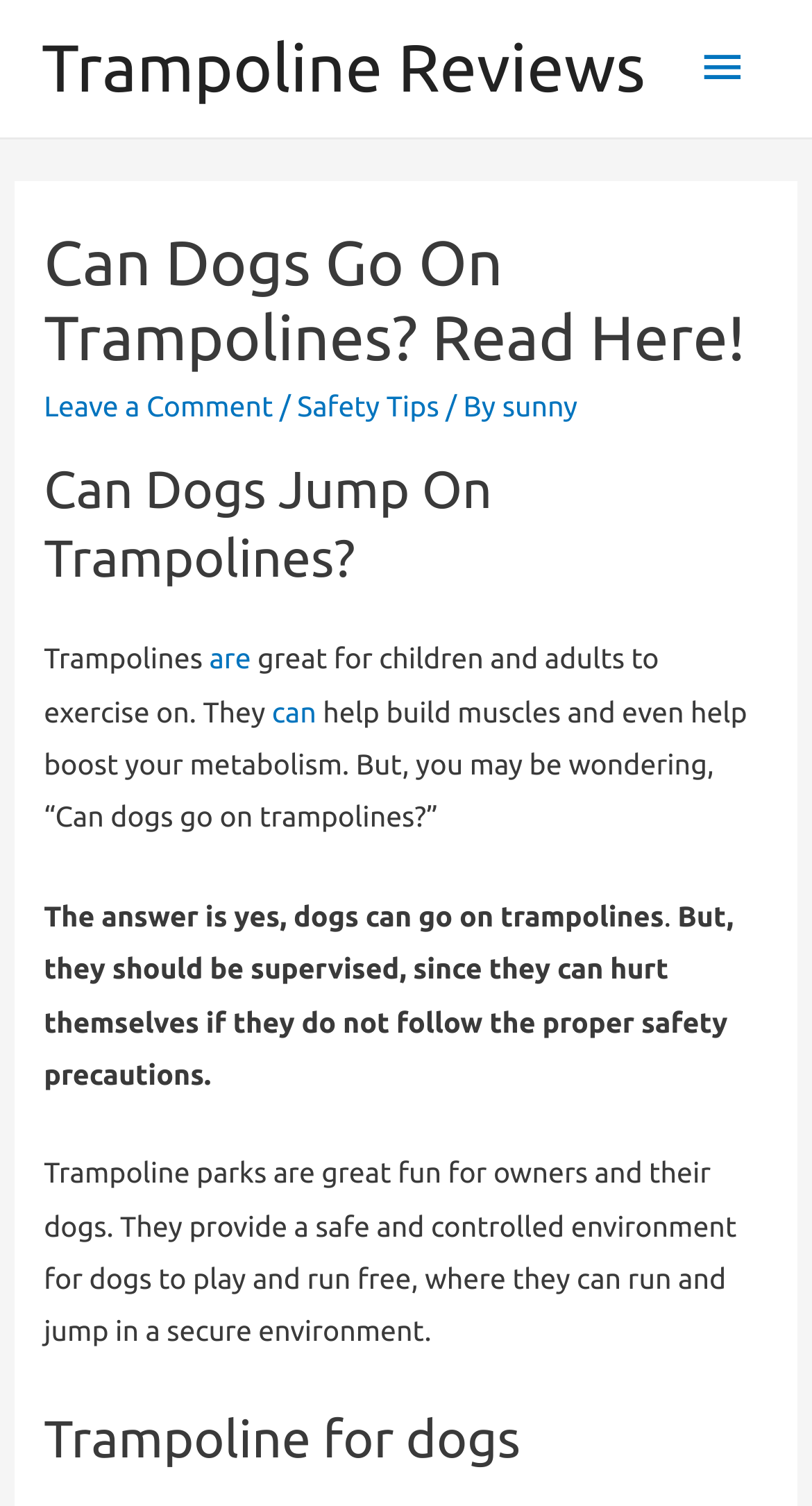Utilize the information from the image to answer the question in detail:
What is the purpose of trampolines?

Based on the webpage content, trampolines are great for children and adults to exercise on, which implies that the primary purpose of trampolines is for physical activity and exercise.